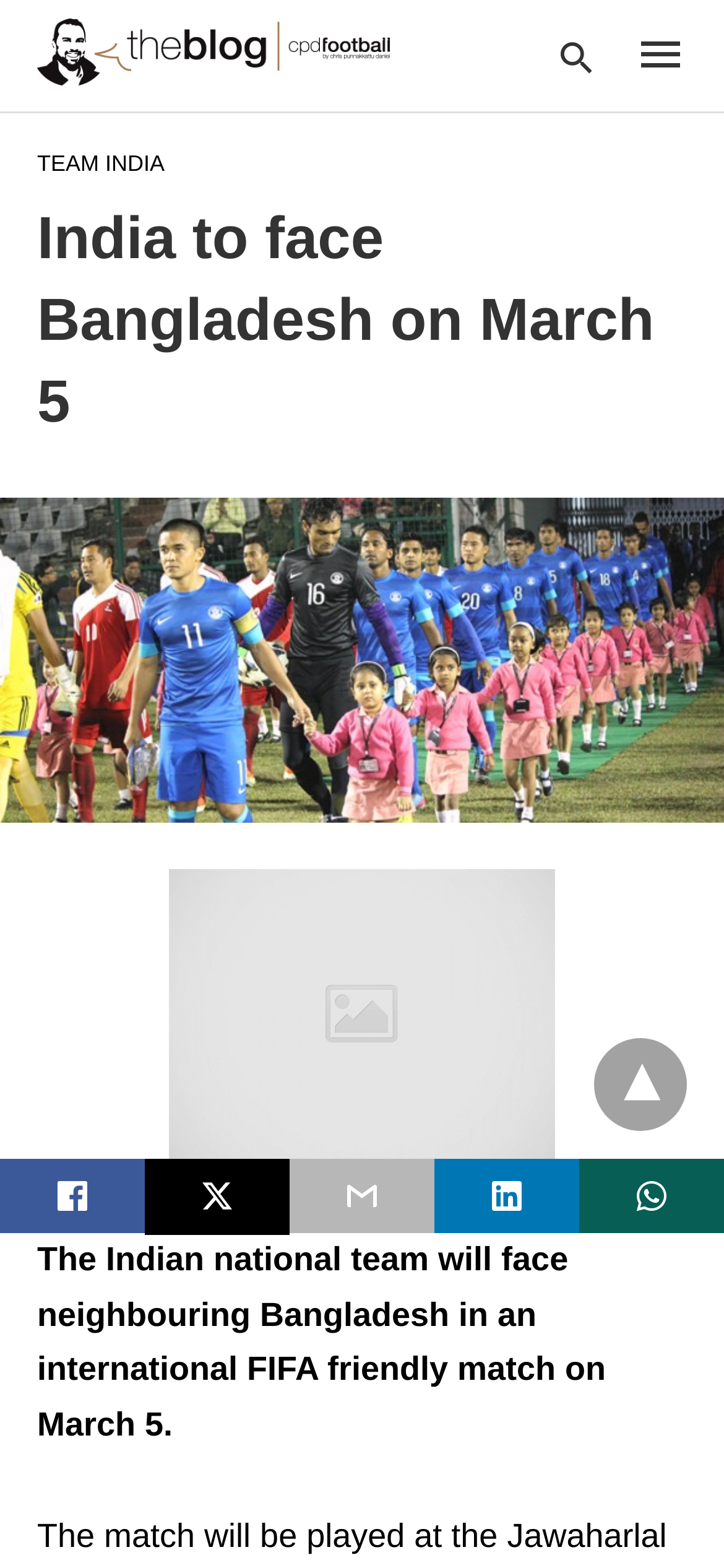What is the name of the blog?
Respond to the question with a well-detailed and thorough answer.

The name of the blog can be found in the top-left corner of the webpage, where it says 'The Blog > CPD Football by Chris Punnakkattu Daniel'.